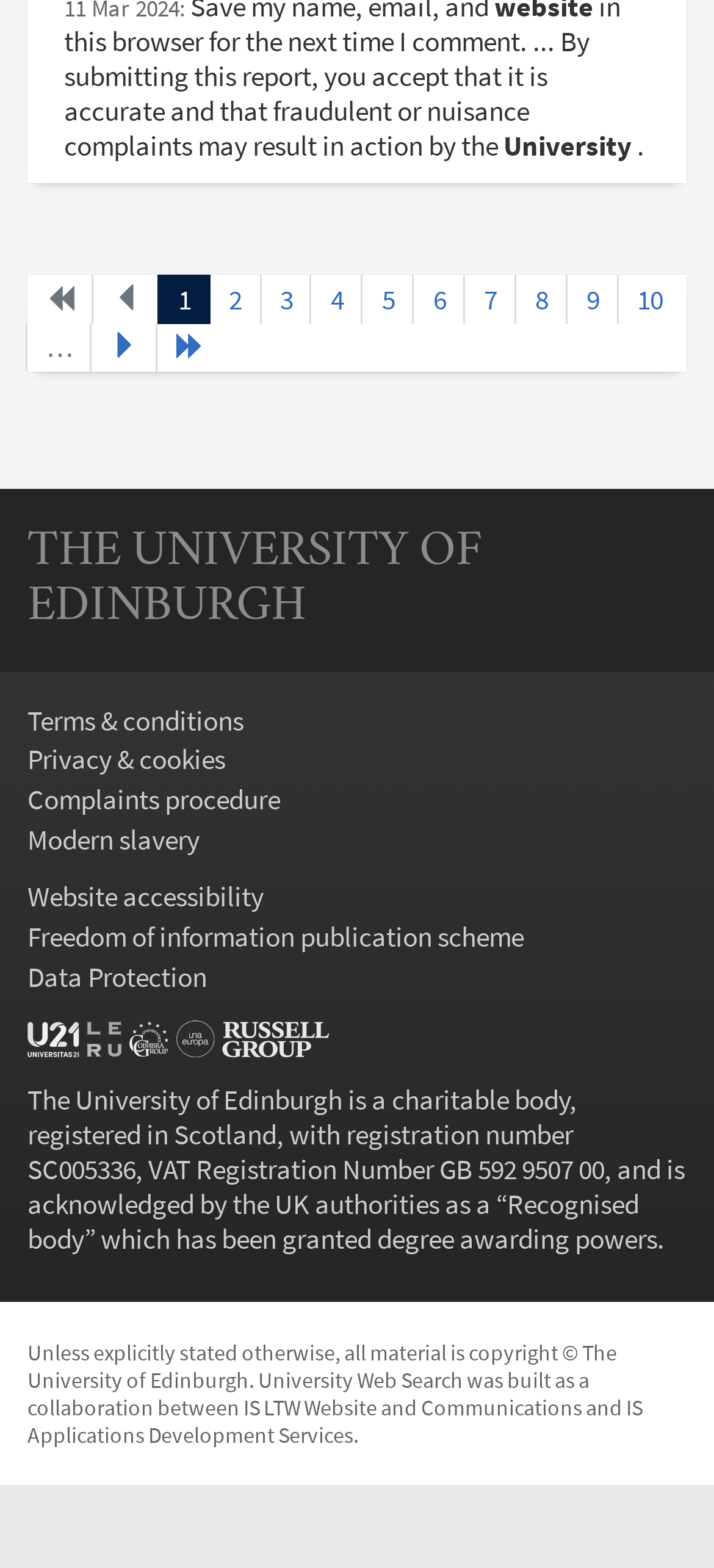Please specify the bounding box coordinates of the clickable region necessary for completing the following instruction: "view university affiliations". The coordinates must consist of four float numbers between 0 and 1, i.e., [left, top, right, bottom].

[0.038, 0.648, 0.462, 0.678]